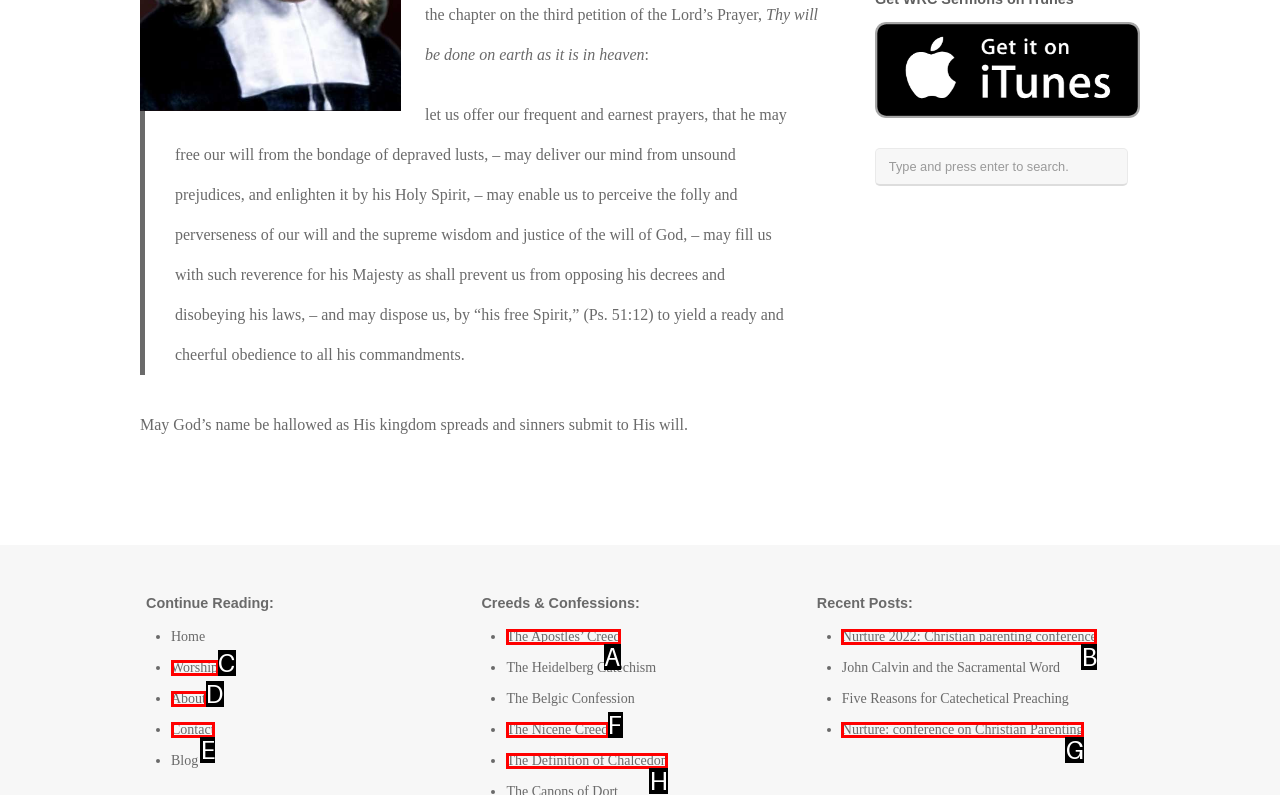Point out the option that aligns with the description: The Definition of Chalcedon
Provide the letter of the corresponding choice directly.

H